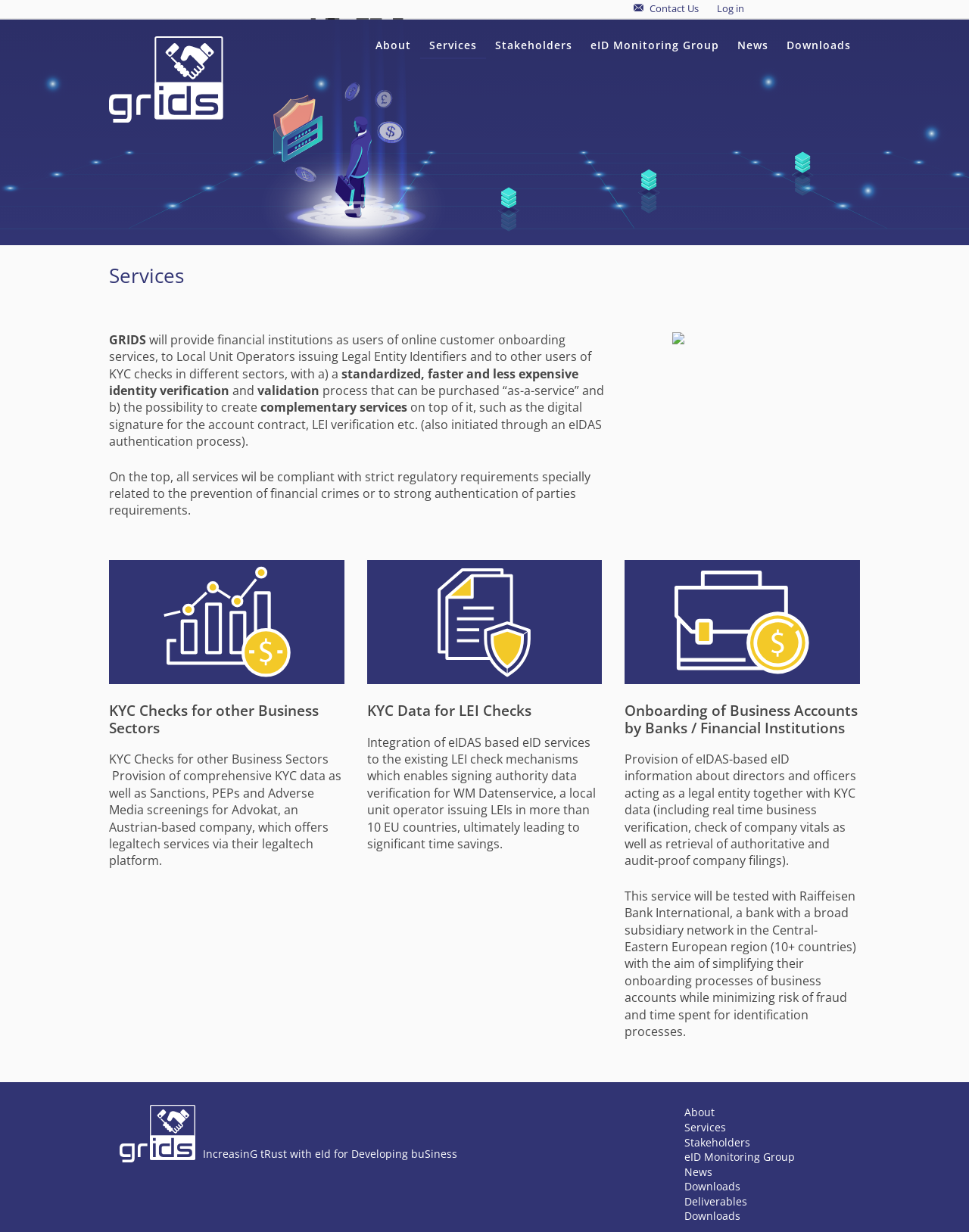Explain in detail what is displayed on the webpage.

The webpage is about GRIDS services, with a focus on identity verification and Know-Your-Customer (KYC) checks. At the top, there is a navigation menu with links to "Home", "About", "Services", "Stakeholders", "eID Monitoring Group", "News", and "Downloads". Below this menu, there is a heading "Services" and a brief introduction to GRIDS, which provides financial institutions with standardized, faster, and less expensive identity verification processes.

The main content area is divided into three sections, each with a heading and descriptive text. The first section, "KYC Checks for other Business Sectors", describes the provision of comprehensive KYC data and screenings for a legaltech company. The second section, "KYC Data for LEI Checks", explains the integration of eIDAS-based eID services with LEI check mechanisms for a local unit operator. The third section, "Onboarding of Business Accounts by Banks / Financial Institutions", details the provision of eIDAS-based eID information and KYC data for banks and financial institutions.

Throughout the page, there are several images, but their content is not described. There are also multiple links to other pages, including "Home", "About", "Services", "Stakeholders", "eID Monitoring Group", "News", "Downloads", and "Deliverables". At the bottom of the page, there is a footer menu with links to "Contact Us" and "Log in".